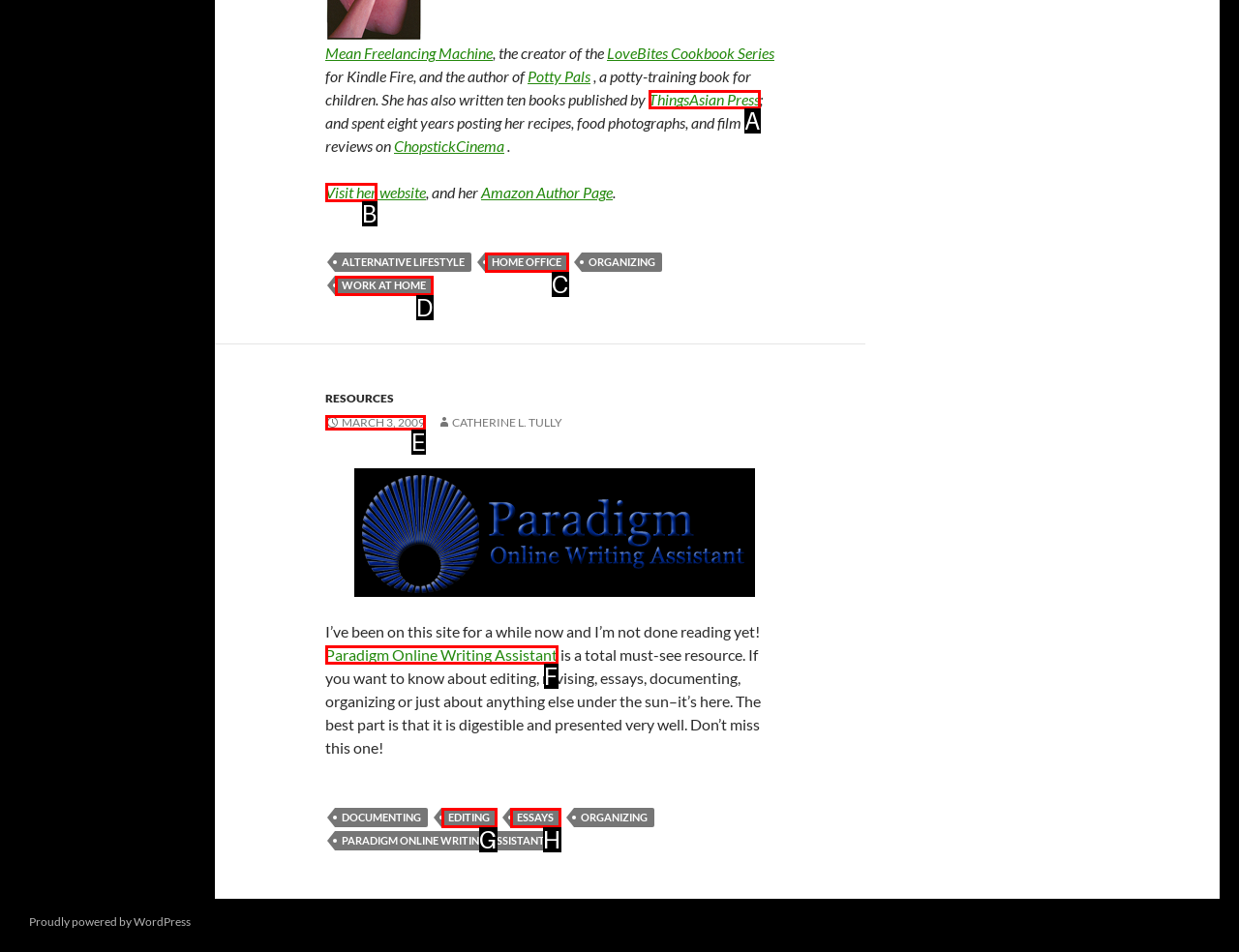Given the description: ThingsAsian Press, pick the option that matches best and answer with the corresponding letter directly.

A